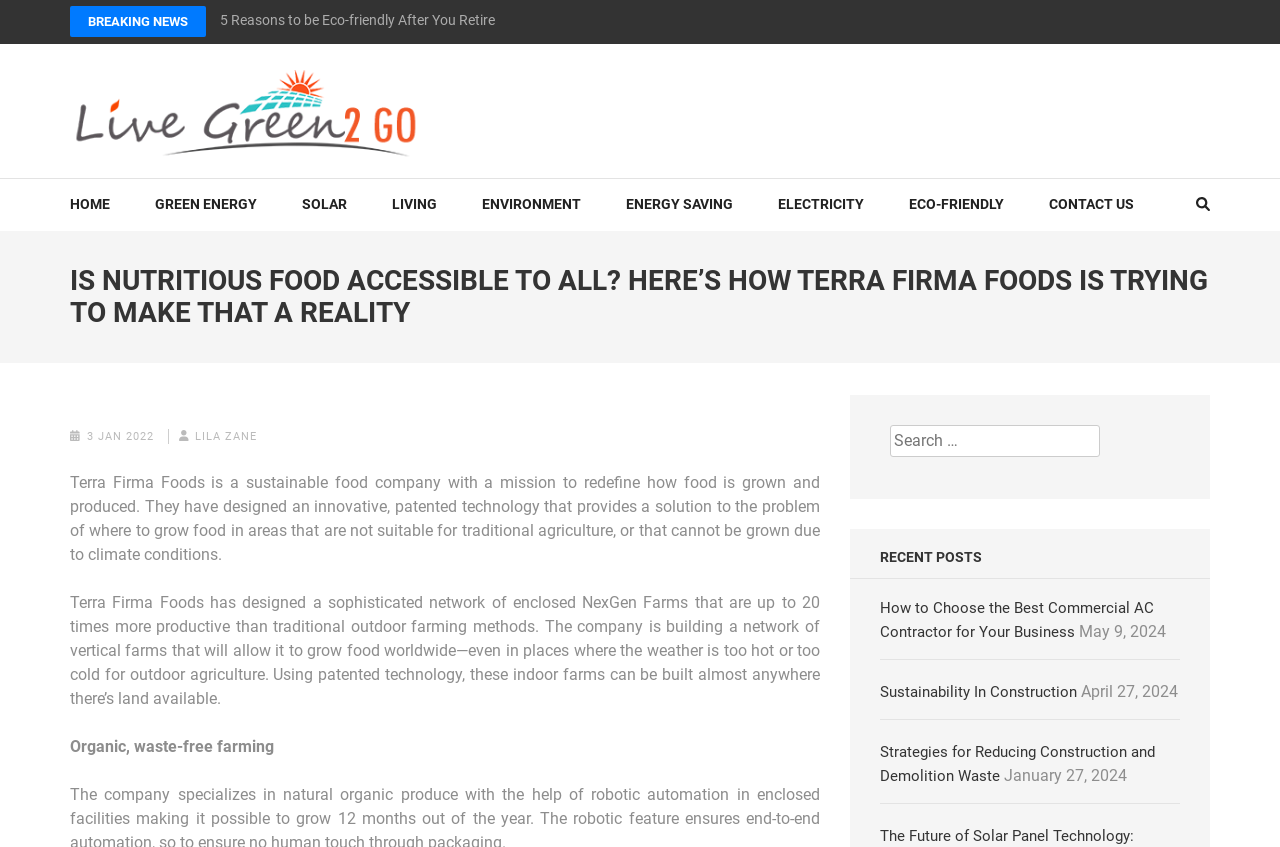Please identify the bounding box coordinates of the clickable element to fulfill the following instruction: "Click on the 'BREAKING NEWS' link". The coordinates should be four float numbers between 0 and 1, i.e., [left, top, right, bottom].

[0.055, 0.007, 0.161, 0.044]